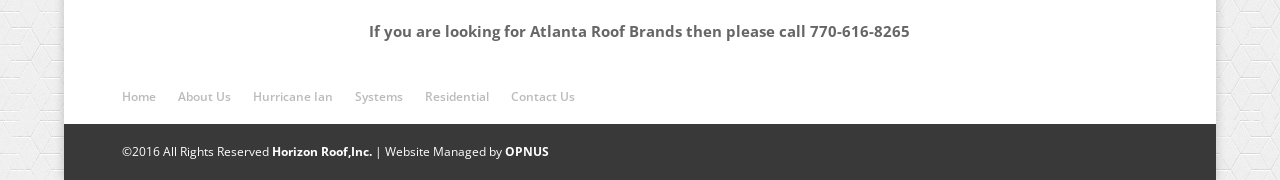How many main navigation links are there?
Using the details from the image, give an elaborate explanation to answer the question.

There are six main navigation links: 'Home', 'About Us', 'Hurricane Ian', 'Systems', 'Residential', and 'Contact Us'. These links are located in the middle section of the webpage.